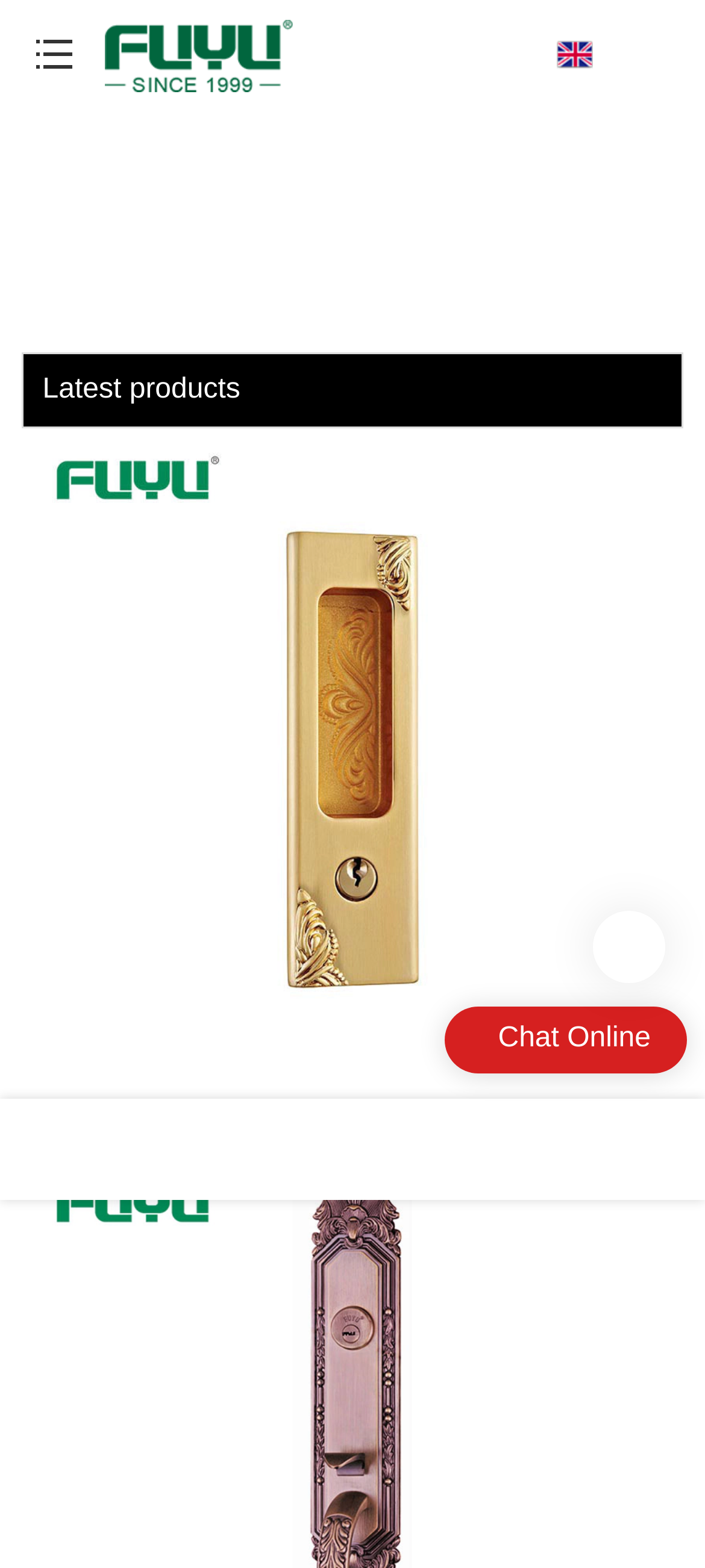How many social media links are there?
Please answer the question with as much detail and depth as you can.

I counted the number of social media links by looking at the links at the bottom of the page, which are [0.0, 0.701, 0.333, 0.765], [0.333, 0.701, 0.667, 0.765], and [0.667, 0.701, 1.0, 0.765]. There are three links in total.